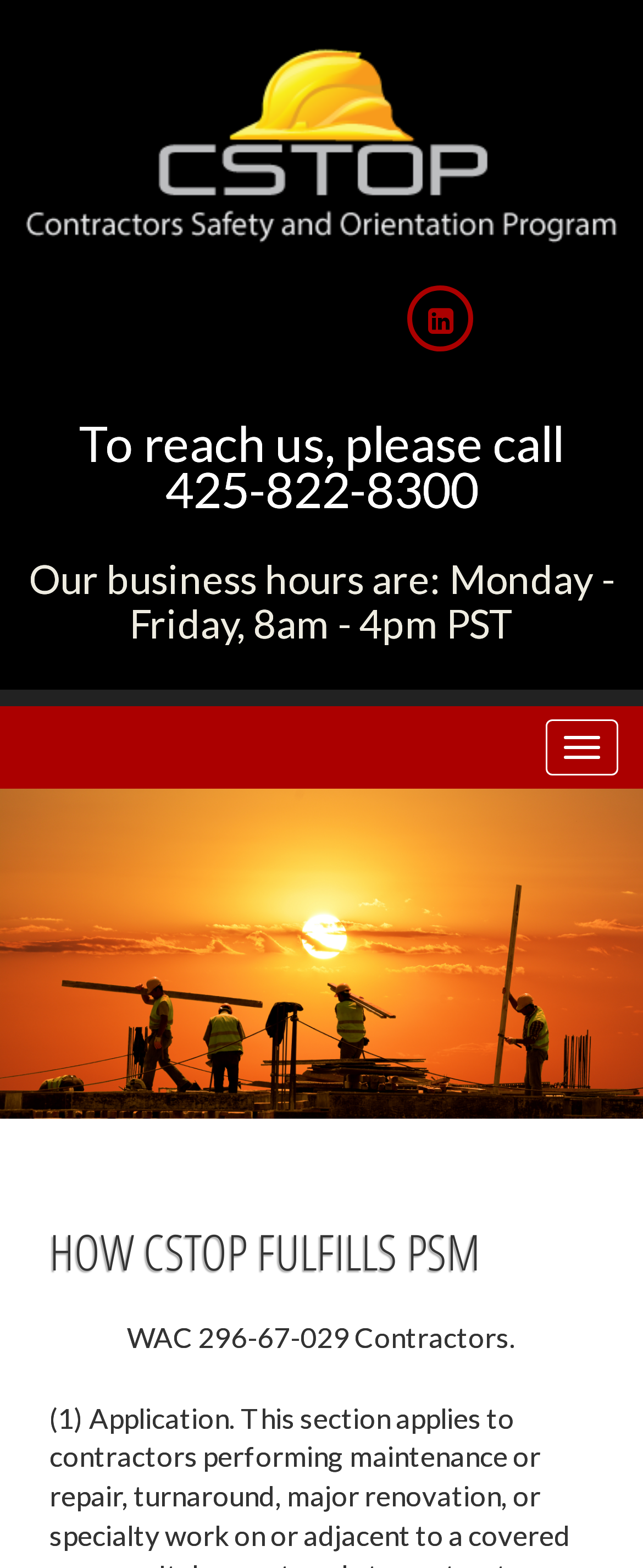Respond to the question below with a single word or phrase:
What is the phone number to reach the business?

425-822-8300